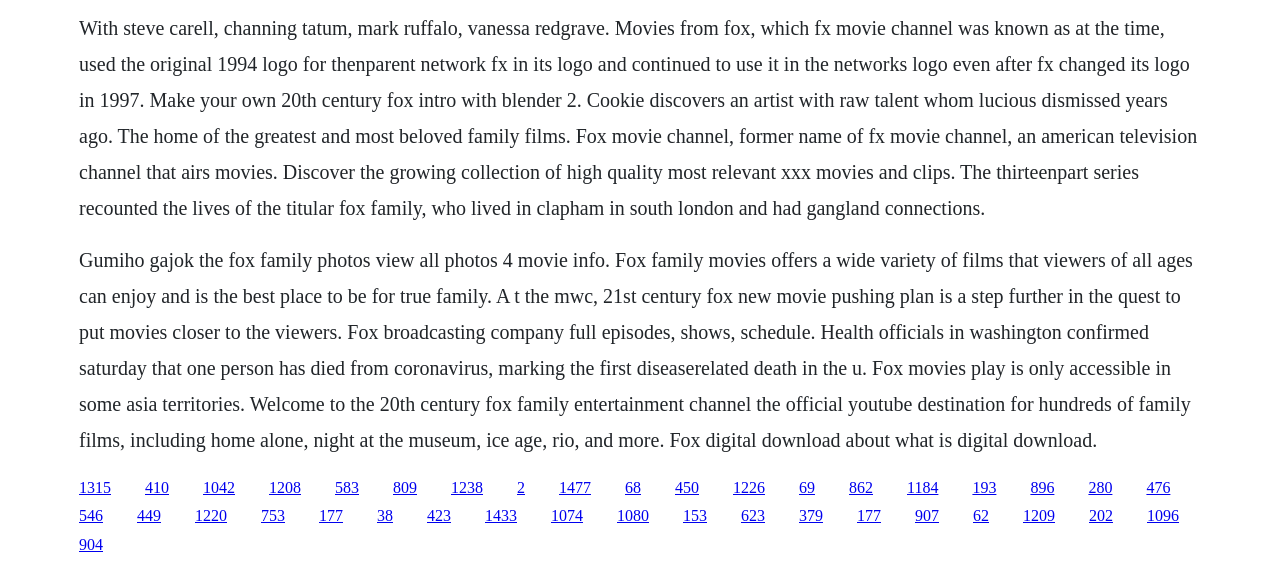Identify the bounding box coordinates of the region that should be clicked to execute the following instruction: "Learn about fox digital download".

[0.062, 0.893, 0.08, 0.923]